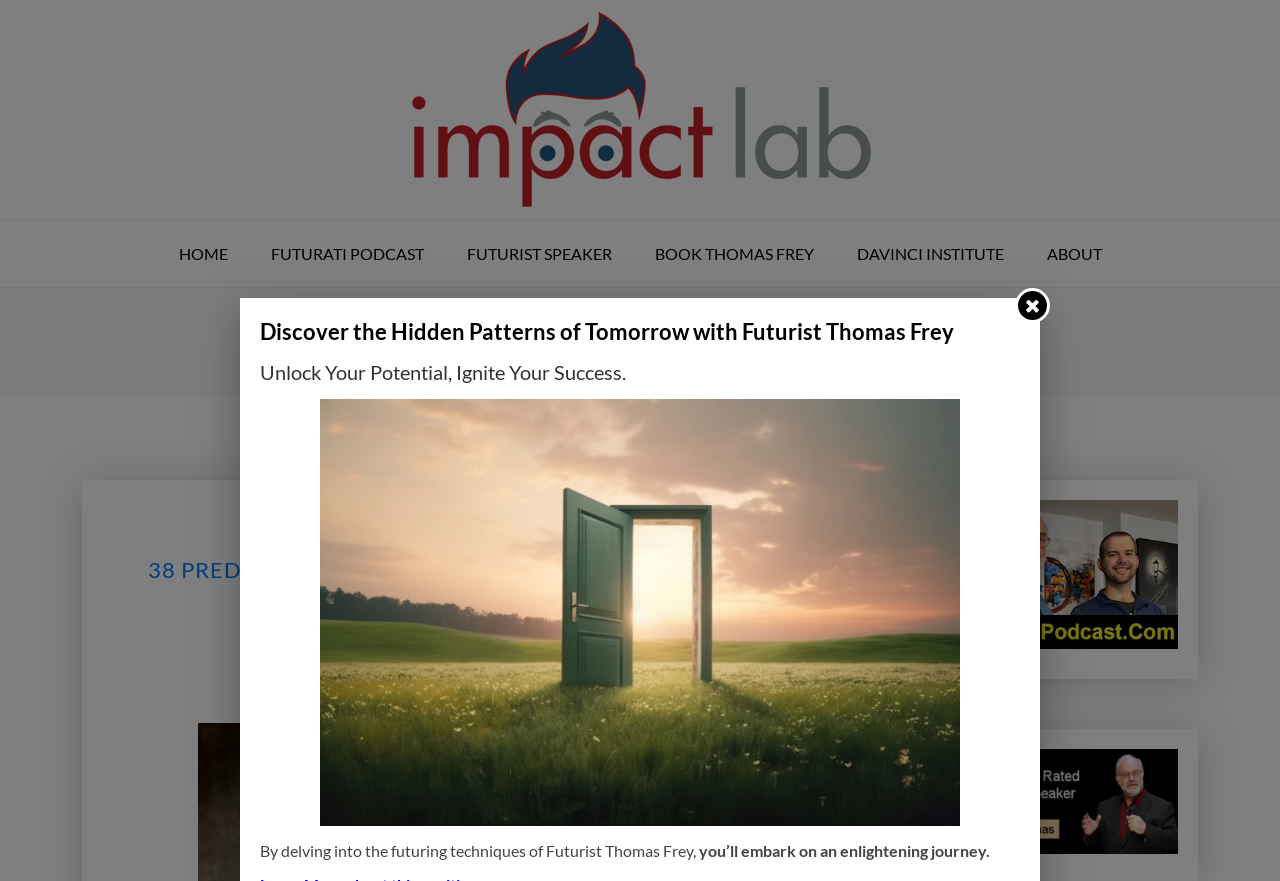What is the tag of the current webpage?
Using the image, give a concise answer in the form of a single word or short phrase.

Predictions